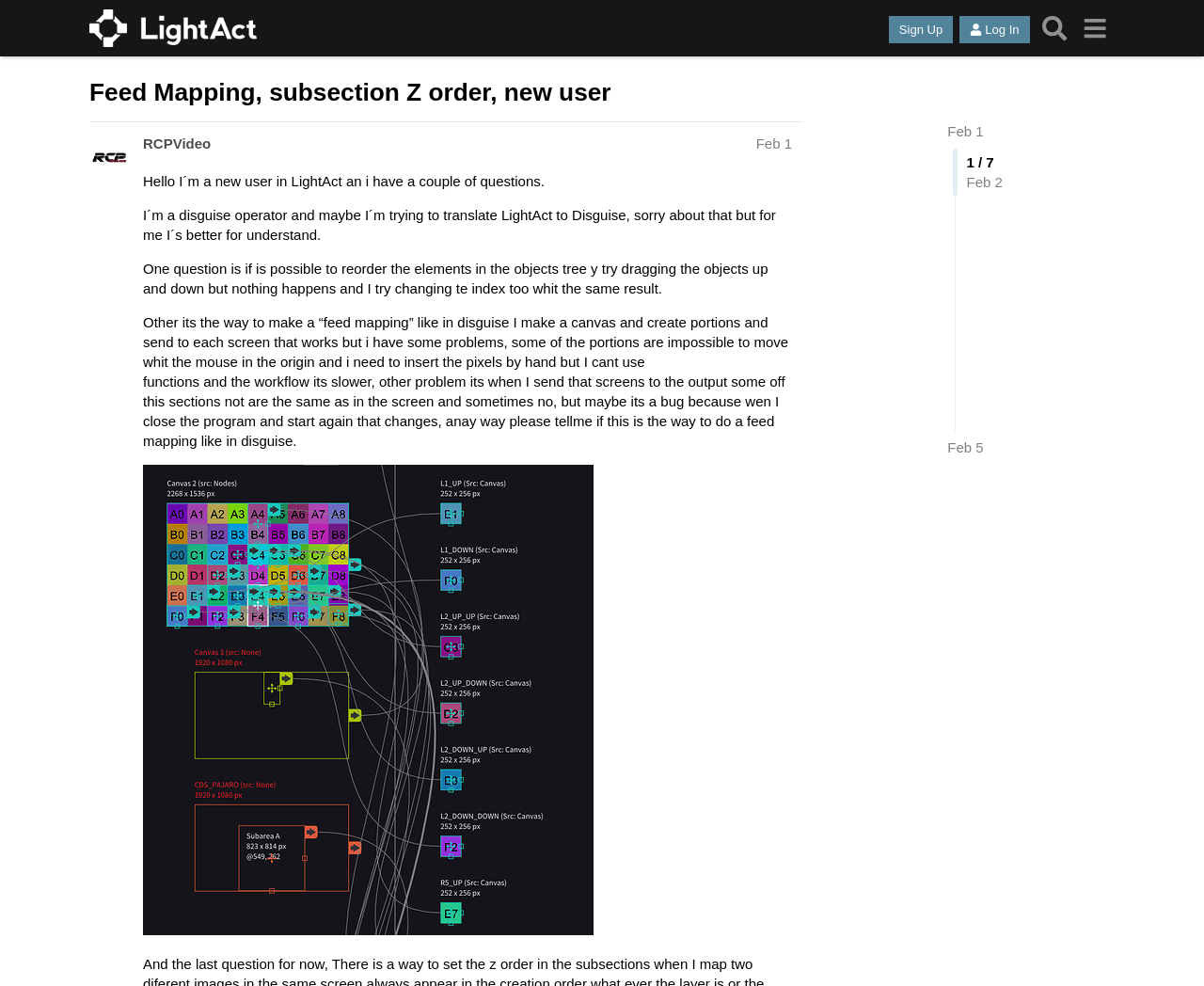Find the bounding box coordinates of the element to click in order to complete the given instruction: "Search for a topic."

[0.859, 0.008, 0.892, 0.049]